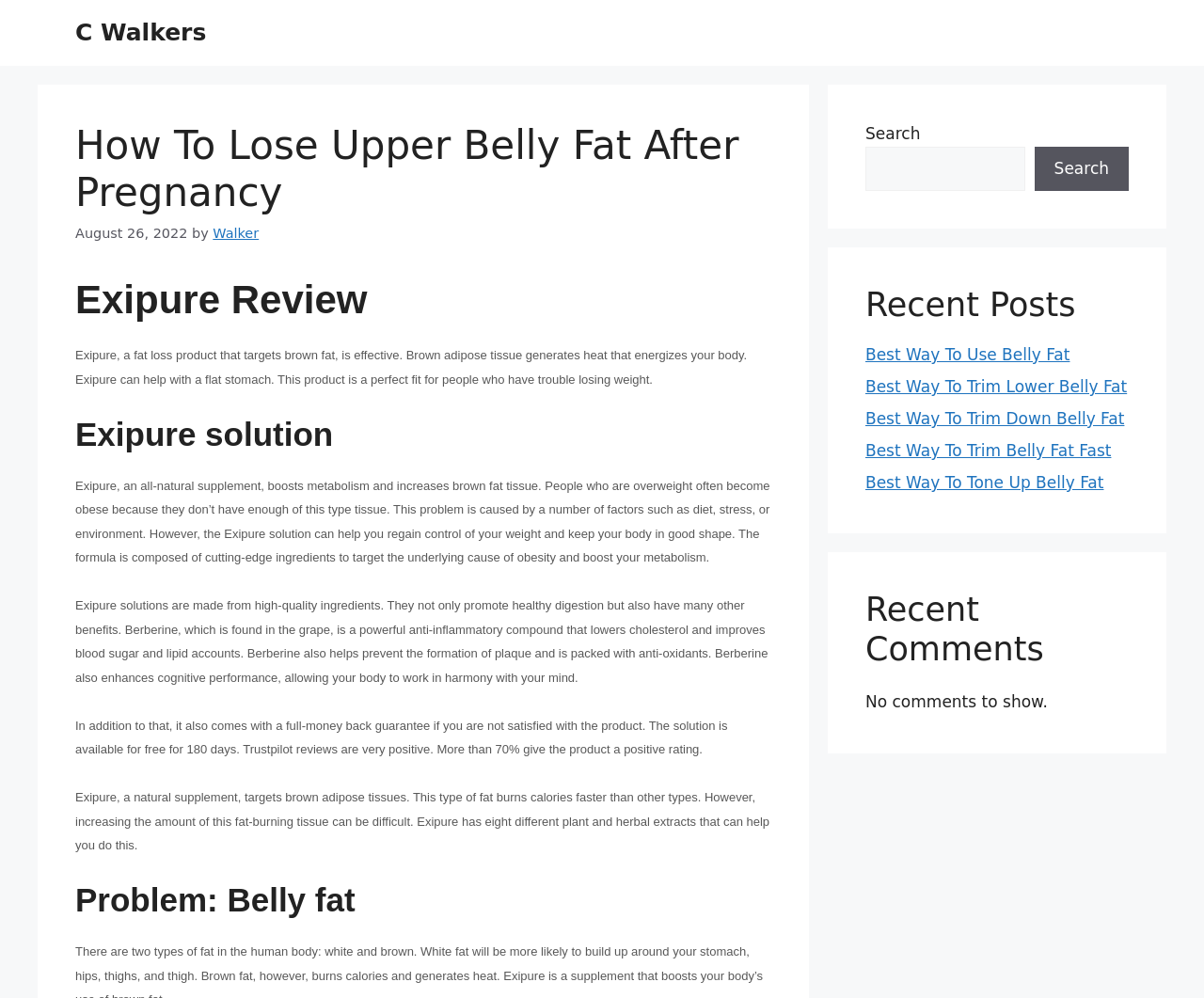What is the name of the fat loss product?
Please give a well-detailed answer to the question.

The webpage mentions a fat loss product that targets brown fat, and the name of the product is Exipure, which is mentioned in the heading 'Exipure Review' and also in the paragraph that describes its benefits.